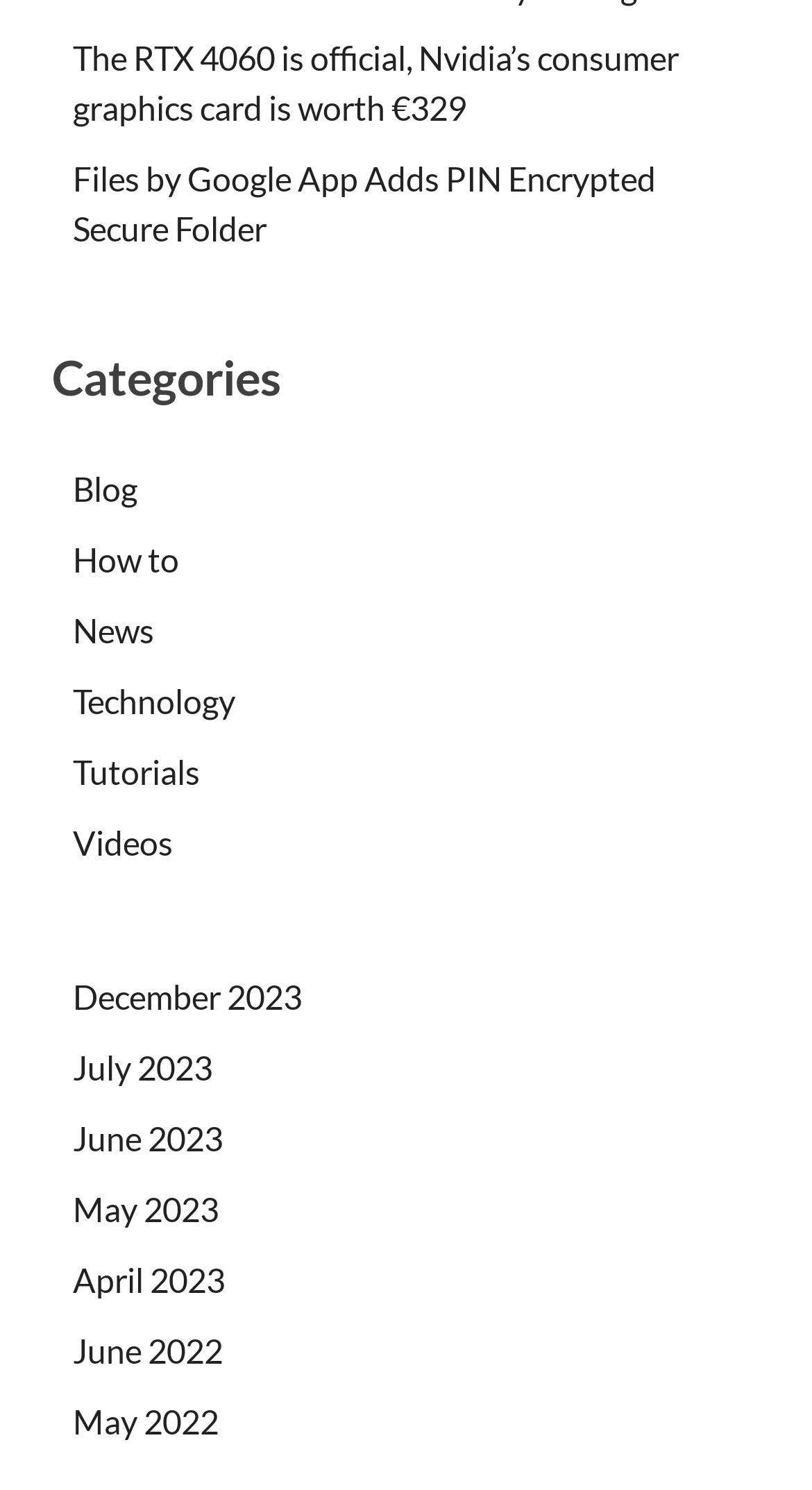Please give a one-word or short phrase response to the following question: 
What categories are available on this website?

Blog, How to, News, Technology, Tutorials, Videos